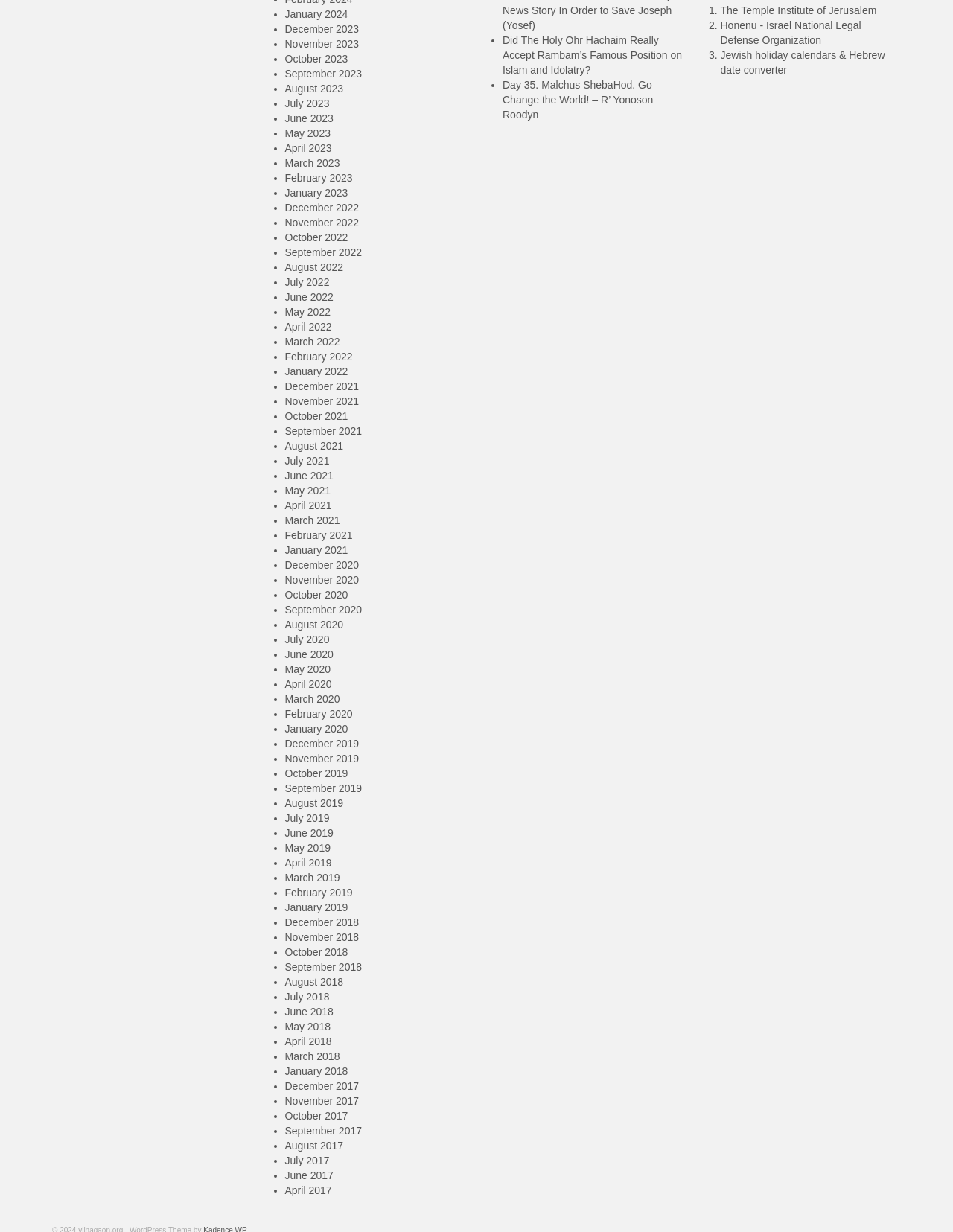Locate the bounding box coordinates for the element described below: "Envelope". The coordinates must be four float values between 0 and 1, formatted as [left, top, right, bottom].

None